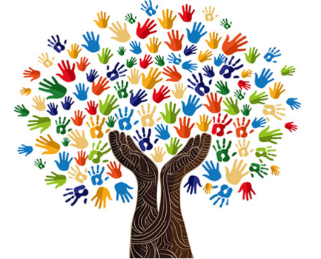Describe every detail you can see in the image.

The image beautifully illustrates a symbolic representation of community and collaboration. It features a tree formed by an array of colorful handprints in vibrant hues of red, green, blue, orange, and yellow, set against a clean white background. The trunk of the tree is depicted as two stylized, interconnected hands, emphasizing the theme of unity and support. This imagery aligns with the overarching message of the "People & Culture" section, which highlights the importance of human resources and cultural development within organizations. The vibrant hands represent diverse contributions and the collaborative spirit essential for nurturing an organization’s culture and enhancing its capabilities.